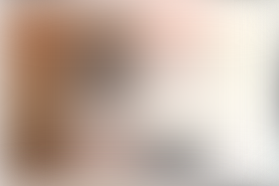Explain the image in a detailed way.

The image titled "IMG_3803" features a soft, blurred composition that suggests an intimate and serene atmosphere. This artwork appears to play with warm tones, blending earthy colors with gentle hues, likely evoking a sense of calm and tranquility. The background seems to have light, pastel shades that support the main elements, which may highlight themes of nature or personal reflection. The overall effect creates an inviting space for contemplation, making it an engaging piece in the "Gallery Highlights" section.